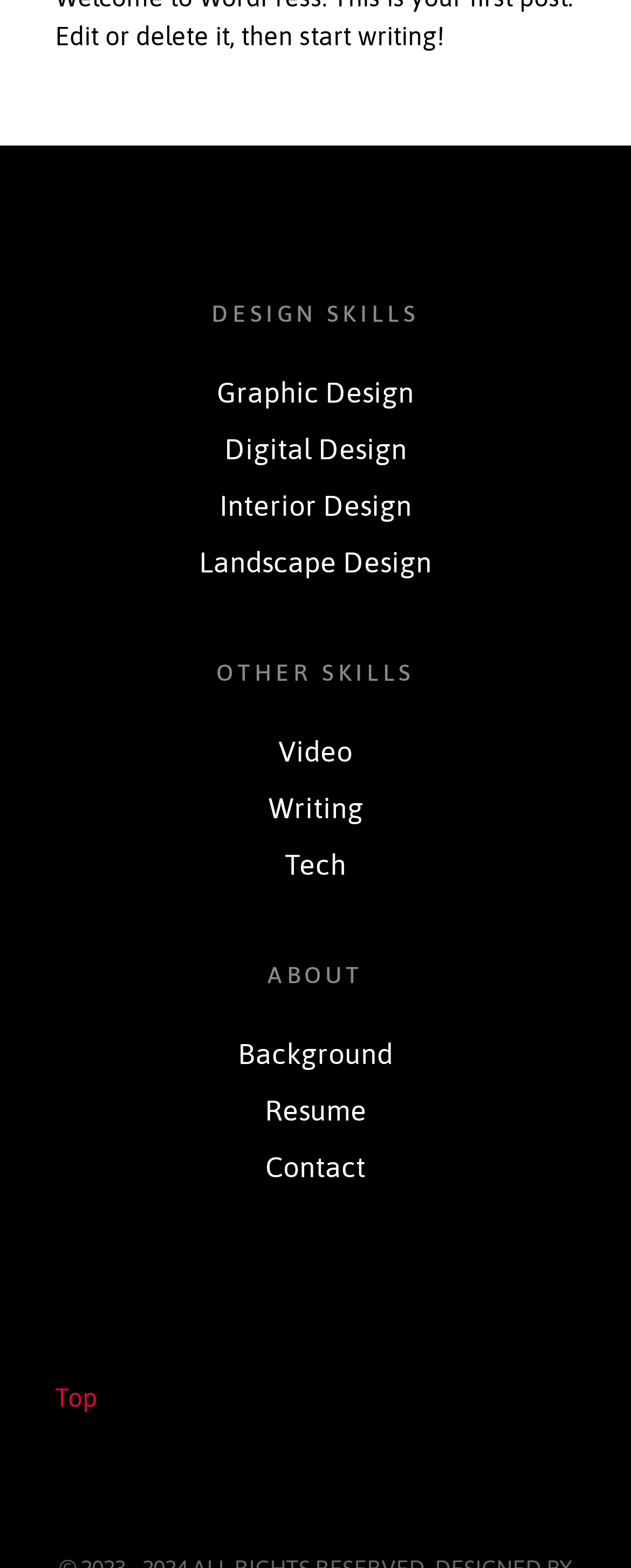Can you find the bounding box coordinates of the area I should click to execute the following instruction: "Explore Digital Design"?

[0.355, 0.276, 0.645, 0.297]